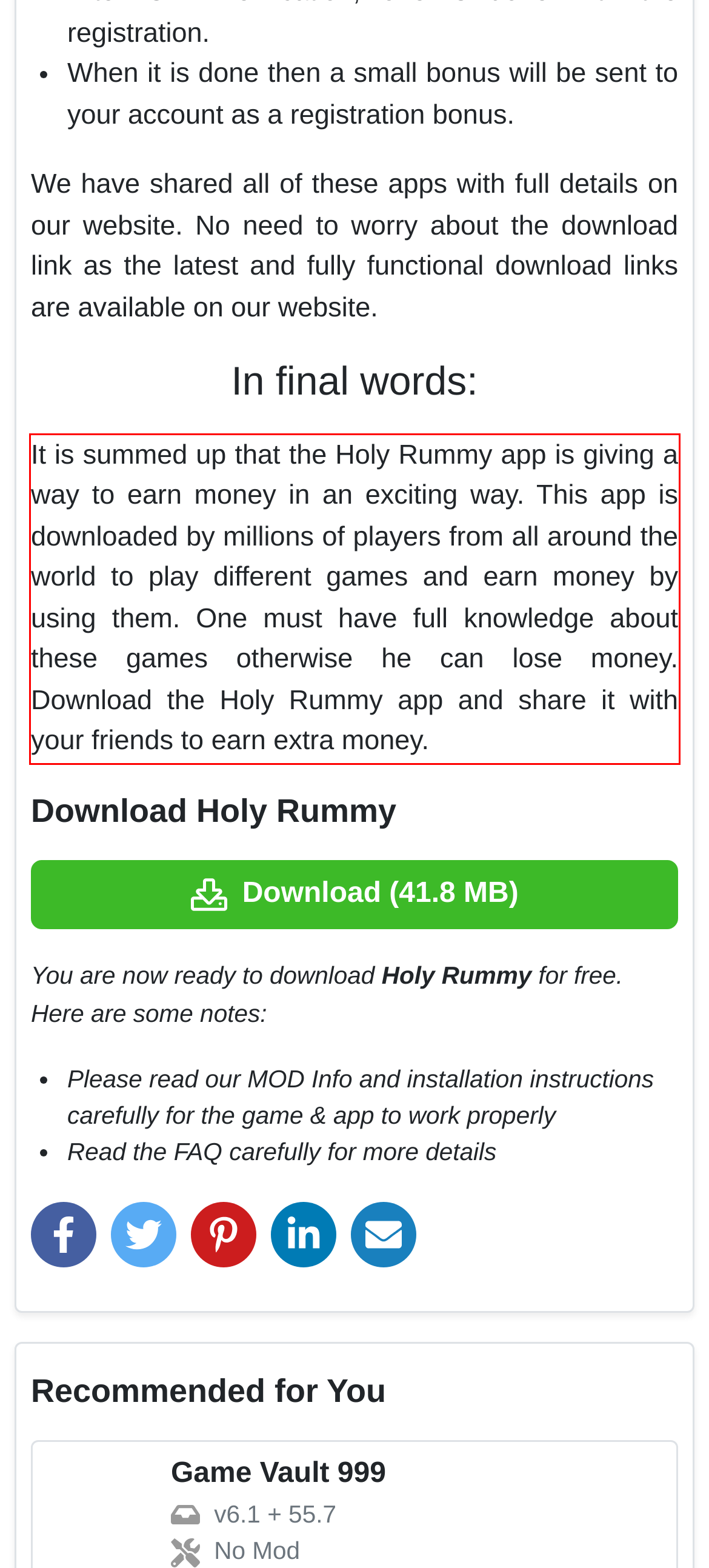Given a screenshot of a webpage with a red bounding box, extract the text content from the UI element inside the red bounding box.

It is summed up that the Holy Rummy app is giving a way to earn money in an exciting way. This app is downloaded by millions of players from all around the world to play different games and earn money by using them. One must have full knowledge about these games otherwise he can lose money. Download the Holy Rummy app and share it with your friends to earn extra money.